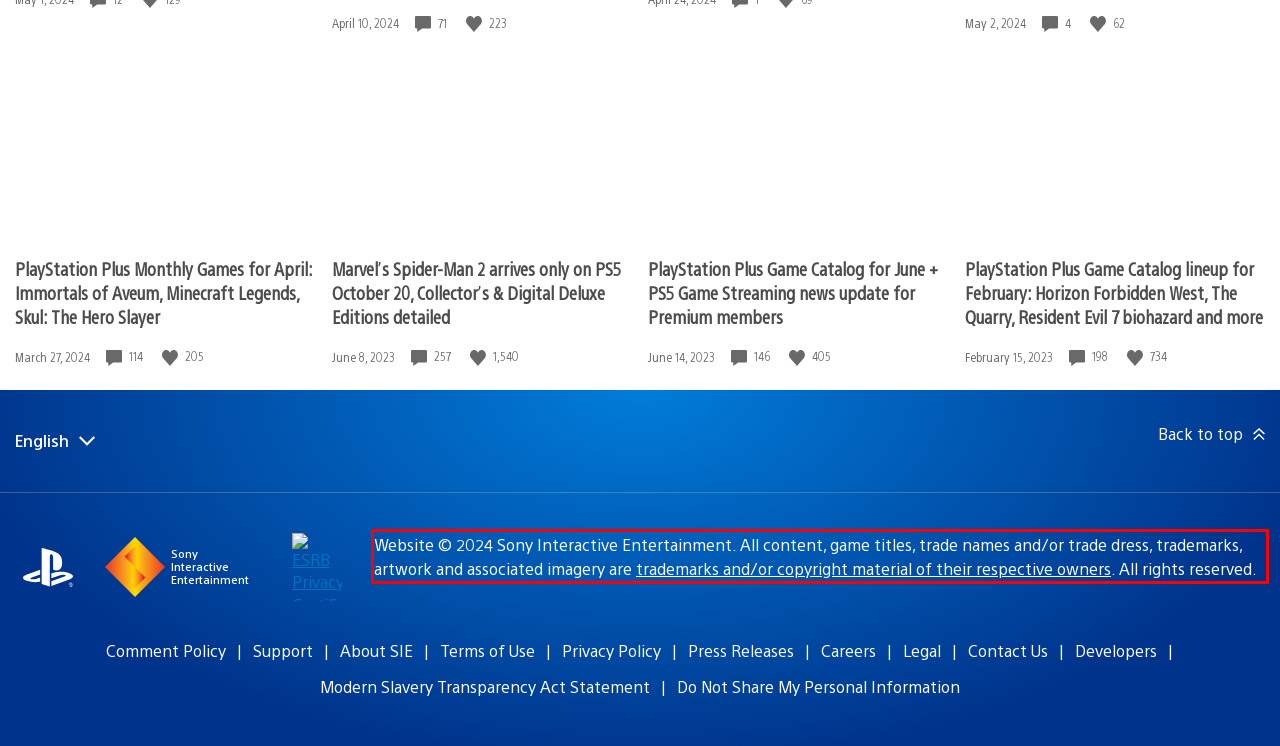You have a screenshot of a webpage with a UI element highlighted by a red bounding box. Use OCR to obtain the text within this highlighted area.

Website © 2024 Sony Interactive Entertainment. All content, game titles, trade names and/or trade dress, trademarks, artwork and associated imagery are trademarks and/or copyright material of their respective owners. All rights reserved.